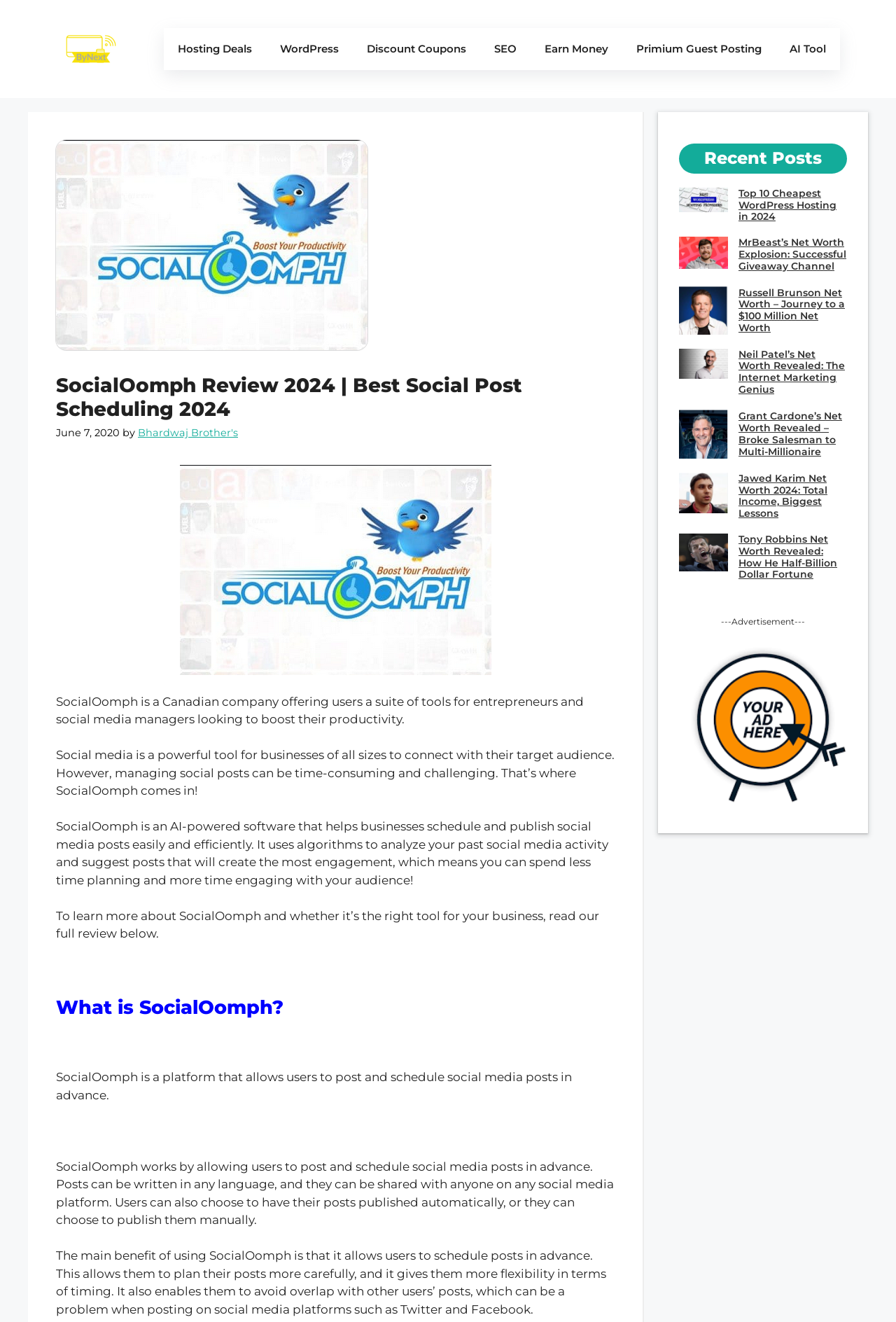Can you look at the image and give a comprehensive answer to the question:
What is the purpose of SocialOomph's AI-powered software?

According to the webpage, SocialOomph's AI-powered software analyzes past social media activity and suggests posts that will create the most engagement, which means users can spend less time planning and more time engaging with their audience.